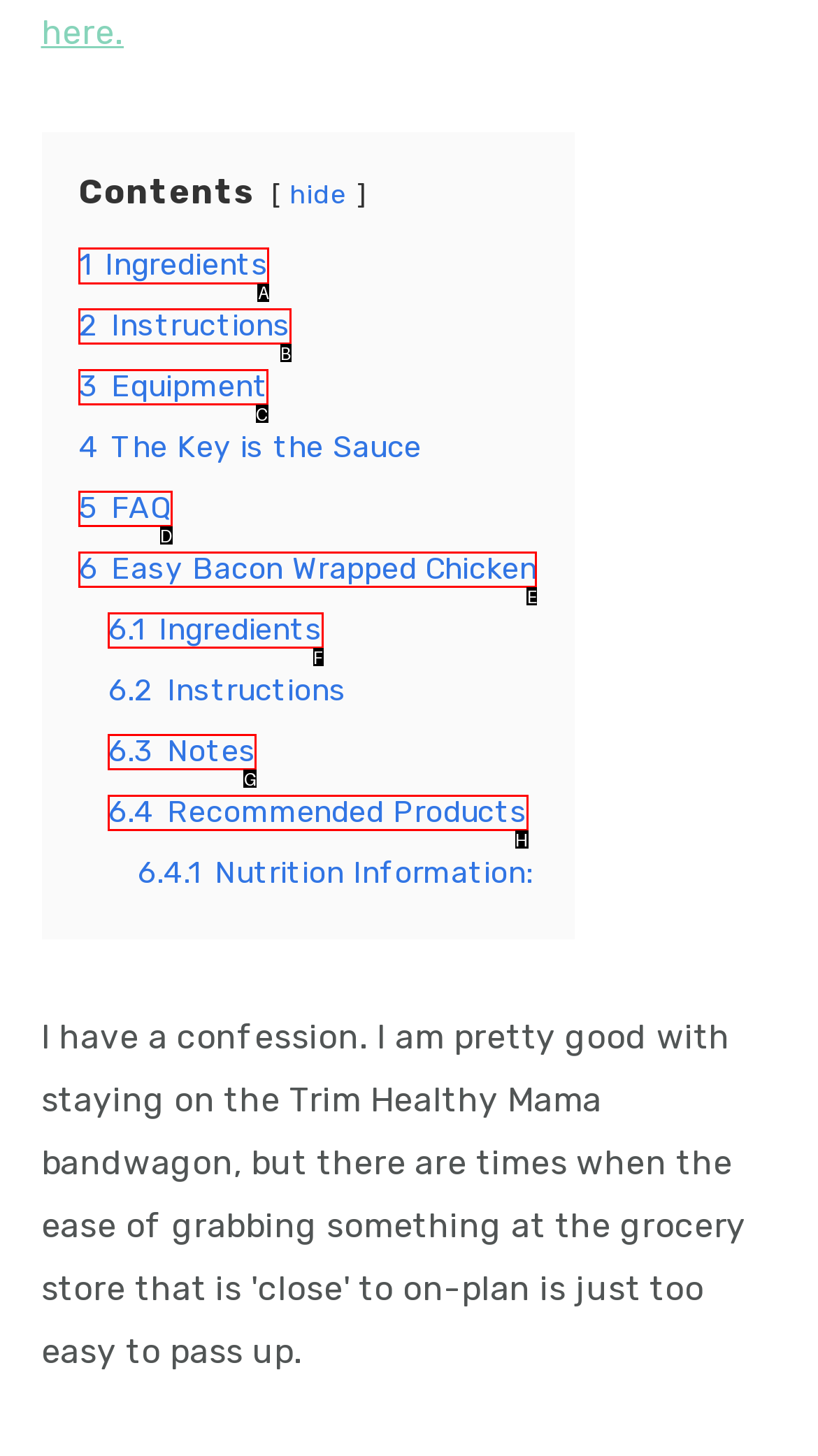Tell me which letter I should select to achieve the following goal: click on '1 Ingredients'
Answer with the corresponding letter from the provided options directly.

A